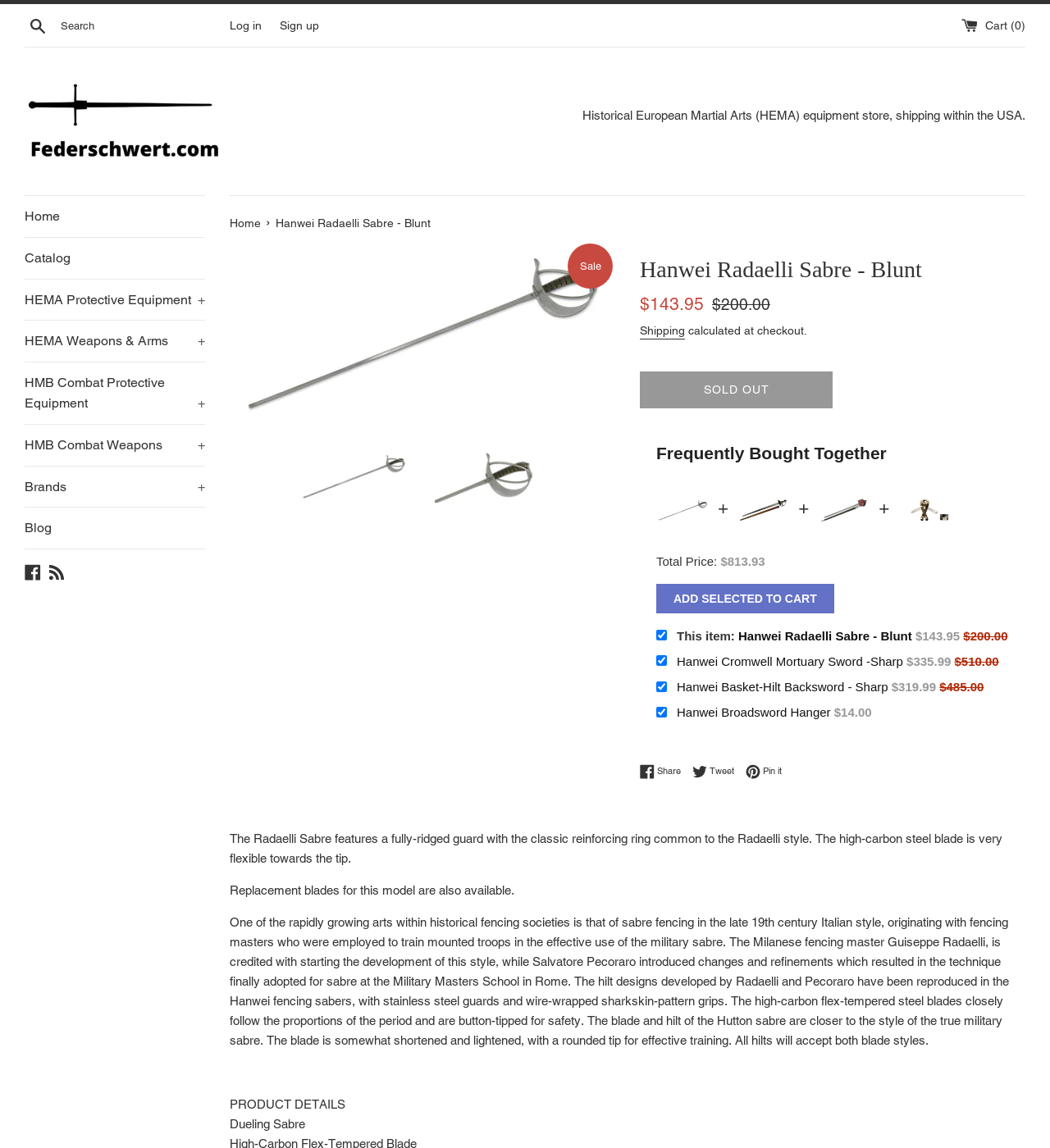Elaborate on the different components and information displayed on the webpage.

This webpage is about a product, specifically the Hanwei Radaelli Sabre, a Historical European Martial Arts (HEMA) equipment item. At the top of the page, there is a search bar with a search button and a search box. Next to it, there are links to log in, sign up, and a cart with zero items. Below that, there is a horizontal separator line.

On the left side of the page, there is a vertical menu with links to various categories, including Home, Catalog, HEMA Protective Equipment, HEMA Weapons & Arms, and more. Below the menu, there is a navigation section with a link to the Home page and a breadcrumb trail showing the current page, Hanwei Radaelli Sabre - Blunt.

On the right side of the page, there is a large image of the Hanwei Radaelli Sabre, and below it, there are several links to the same product with different images. There is also a heading with the product name, followed by a sale price and a regular price with a strikethrough. Below that, there is a section with shipping information and a button to add the product to the cart, which is currently sold out.

Further down the page, there is a section titled "Frequently Bought Together" with four links to other products, each with an image. Below that, there is a total price section with a checkbox to select all items.

The page also features a detailed product description, which explains the features of the Hanwei Radaelli Sabre, including its fully-ridged guard, high-carbon steel blade, and wire-wrapped sharkskin-pattern grip. The description also provides information about the history of sabre fencing in the late 19th century Italian style and the development of the Hanwei fencing sabers.